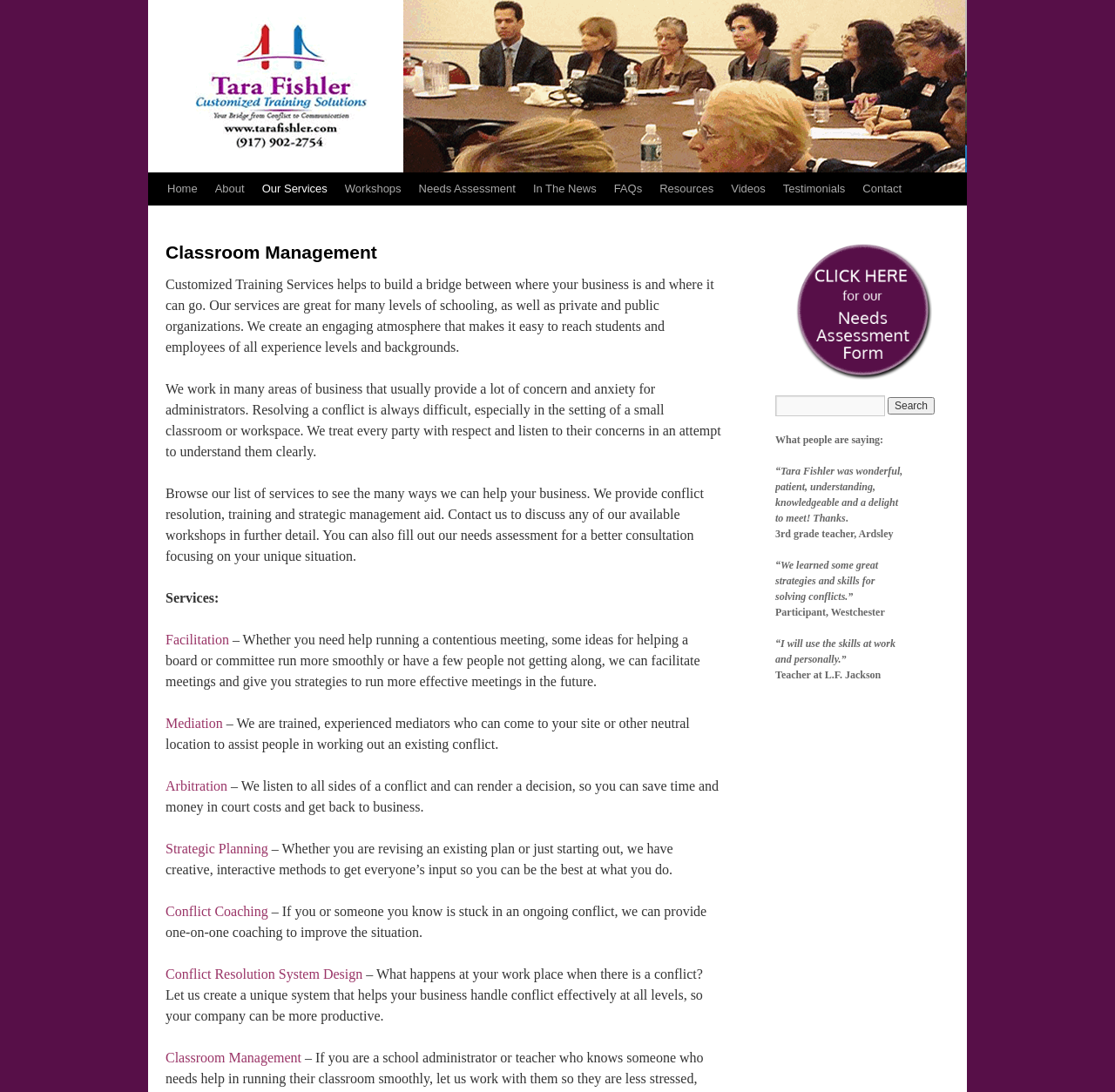Bounding box coordinates are specified in the format (top-left x, top-left y, bottom-right x, bottom-right y). All values are floating point numbers bounded between 0 and 1. Please provide the bounding box coordinate of the region this sentence describes: In The News

[0.47, 0.158, 0.543, 0.188]